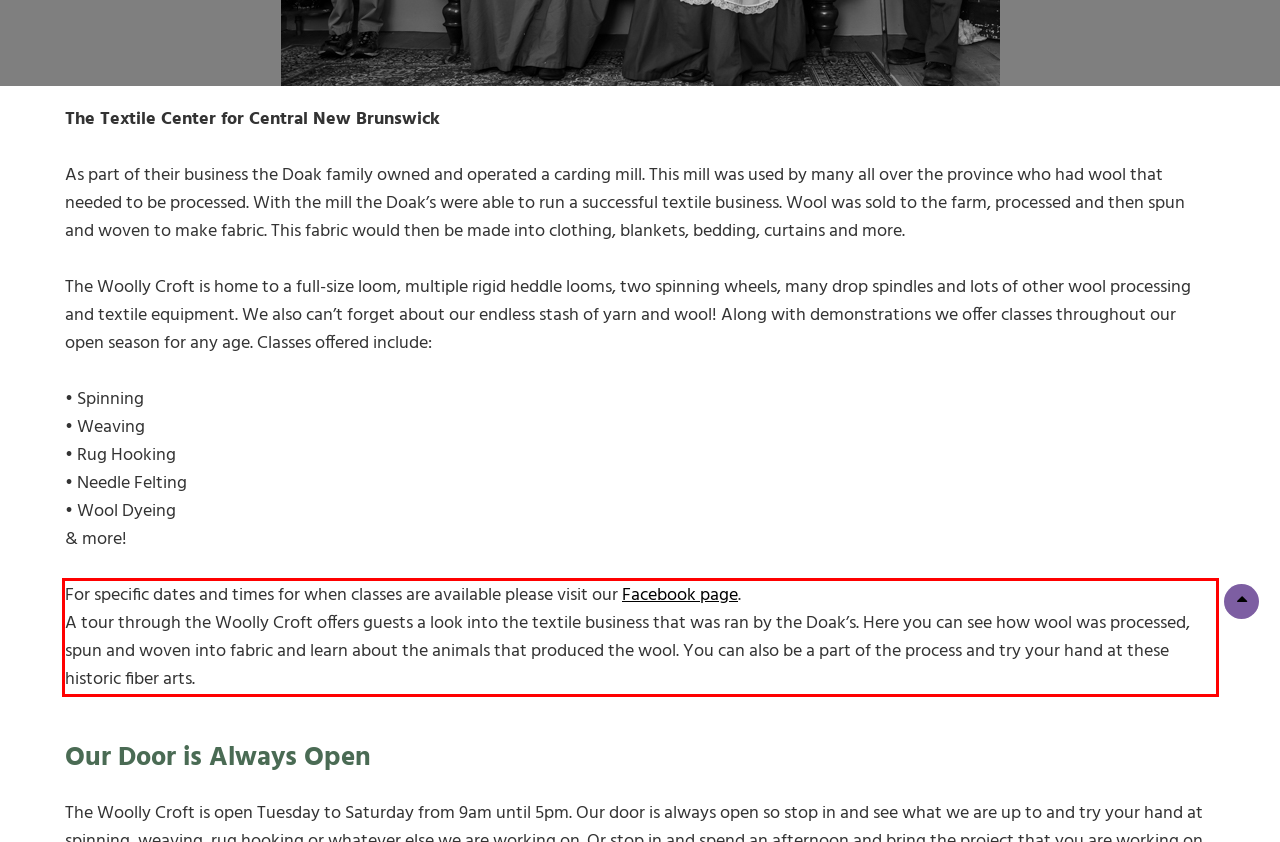You are provided with a screenshot of a webpage that includes a red bounding box. Extract and generate the text content found within the red bounding box.

For specific dates and times for when classes are available please visit our Facebook page. A tour through the Woolly Croft offers guests a look into the textile business that was ran by the Doak’s. Here you can see how wool was processed, spun and woven into fabric and learn about the animals that produced the wool. You can also be a part of the process and try your hand at these historic fiber arts.